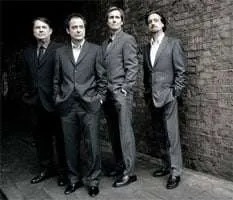Answer the question in one word or a short phrase:
What instruments do Eugene Drucker and Philip Setzer play?

Violins